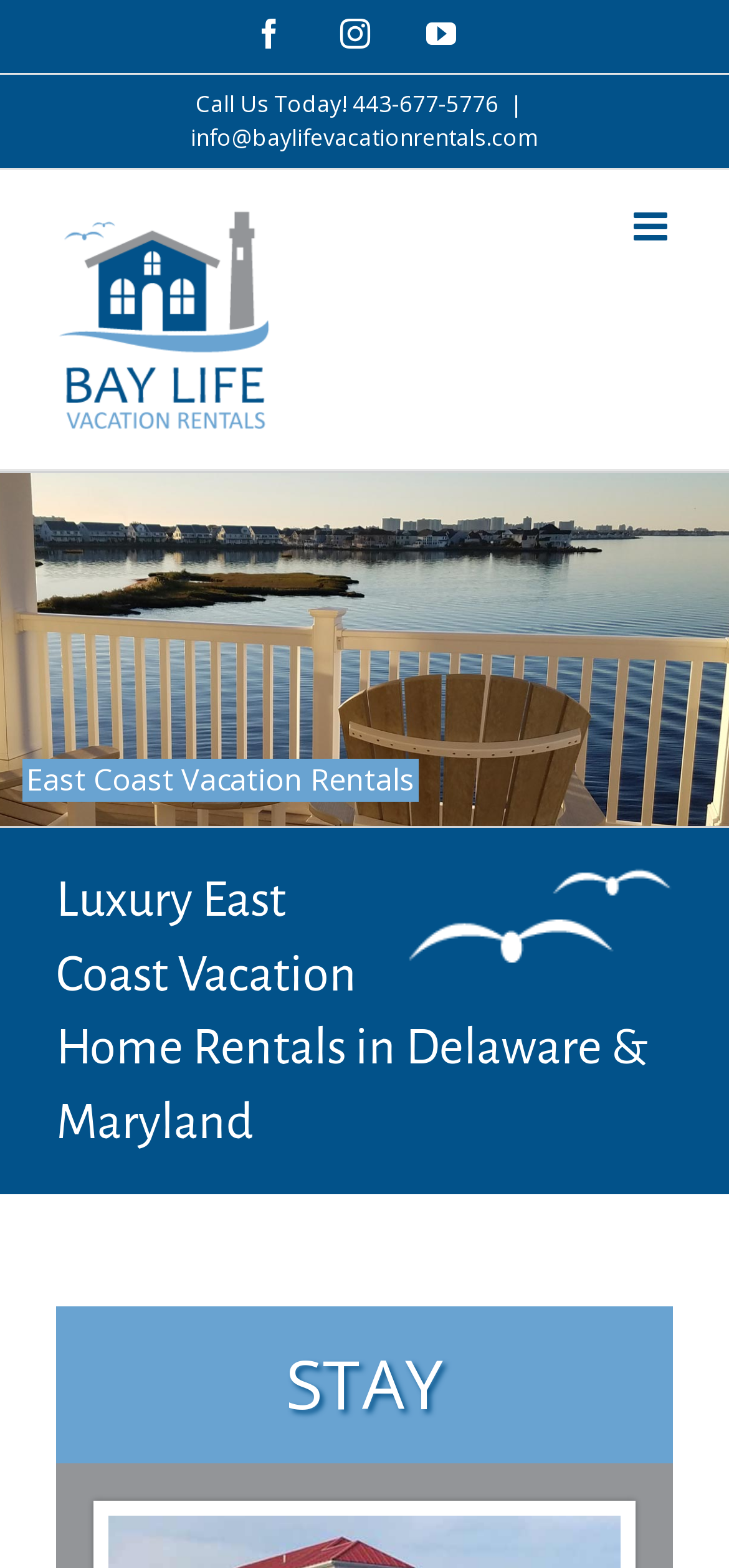Construct a comprehensive description capturing every detail on the webpage.

The webpage is about Bay Life Vacation Rentals, offering luxury waterfront vacation rental homes. At the top left corner, there is a logo of Bay Life Vacation Rentals, which is a clickable link. To the right of the logo, there are three social media links: Facebook, Instagram, and YouTube. Below the logo, there is a call-to-action text "Call Us Today! 443-677-5776" followed by a vertical separator and an email address "info@baylifevacationrentals.com" which is also a clickable link.

On the top right corner, there is a toggle button to open the mobile menu. Below the top section, there is a heading "Luxury East Coast Vacation Home Rentals in Delaware & Maryland" which is centered on the page. Above the heading, there is a large image that spans almost the entire width of the page. The image is accompanied by a text "East Coast Vacation Rentals" on its left side.

At the bottom of the page, there is a prominent text "STAY" which is centered horizontally. Overall, the webpage has a clean layout with a focus on showcasing the luxury vacation rentals and providing easy access to contact information and social media links.